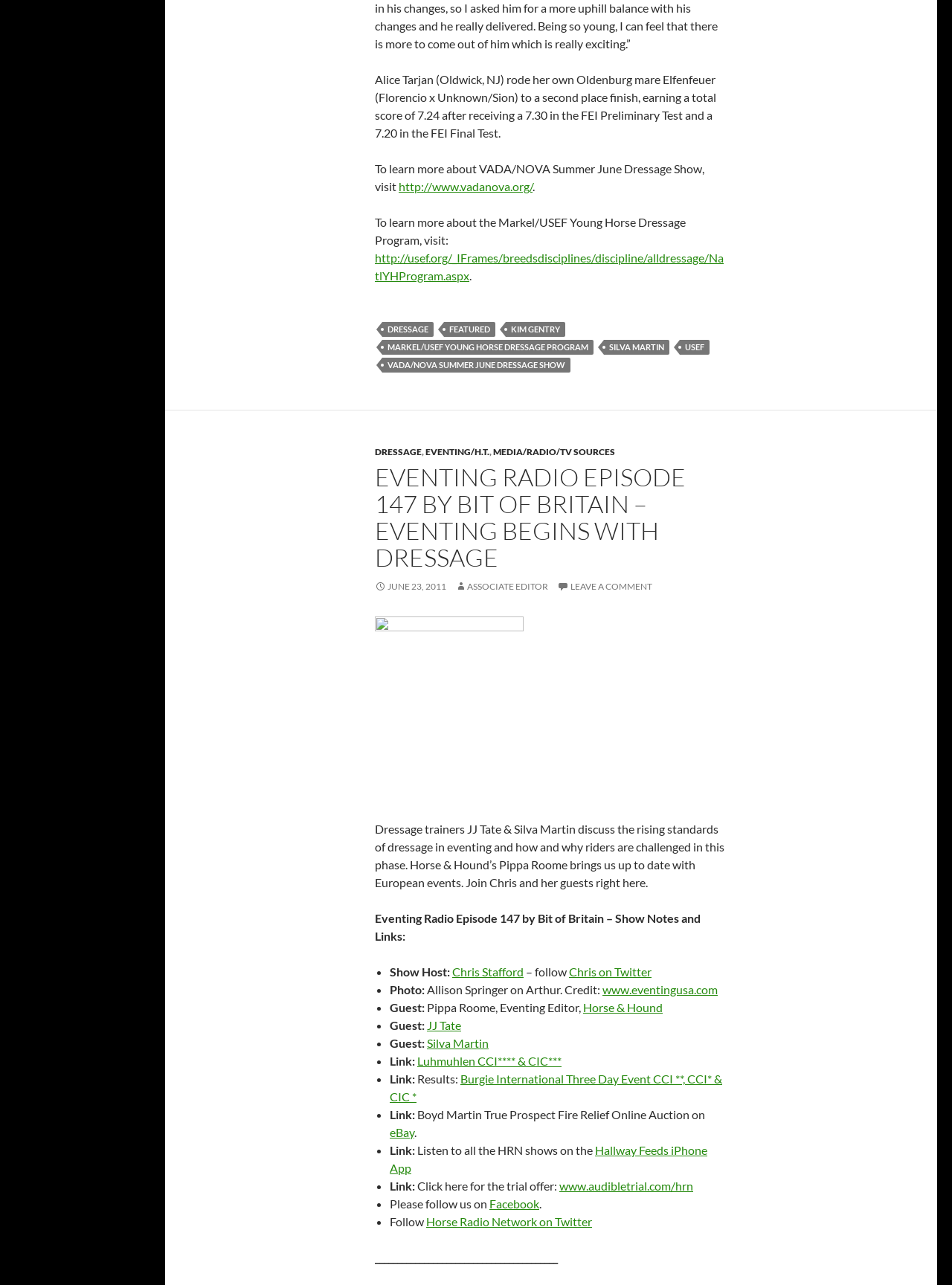Find the bounding box coordinates of the element to click in order to complete this instruction: "Search for something". The bounding box coordinates must be four float numbers between 0 and 1, denoted as [left, top, right, bottom].

None